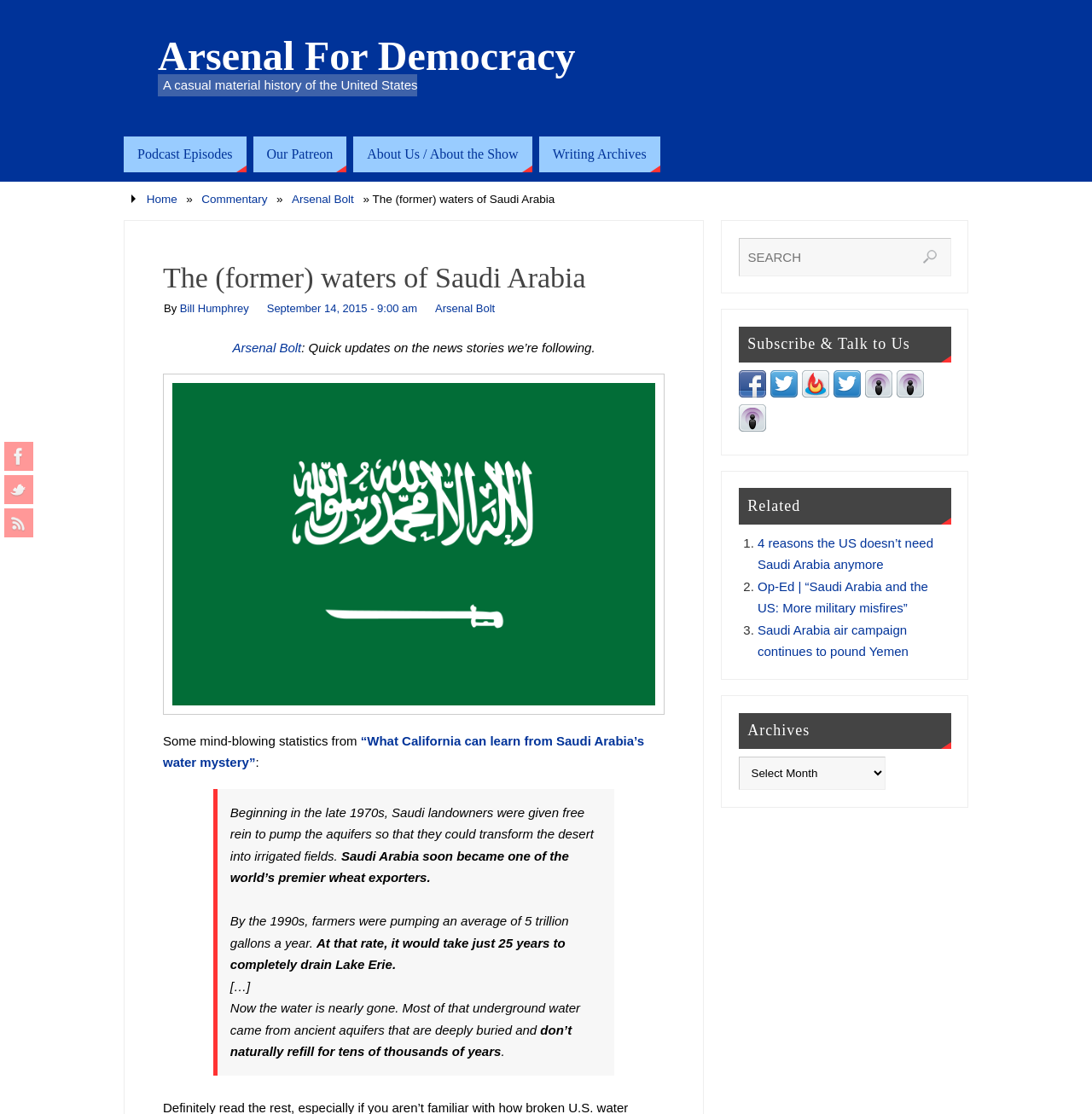Who is the author of the article?
Could you please answer the question thoroughly and with as much detail as possible?

I found the author's name by looking at the link element with the text 'Bill Humphrey' below the article title, which is likely to be the author's name.